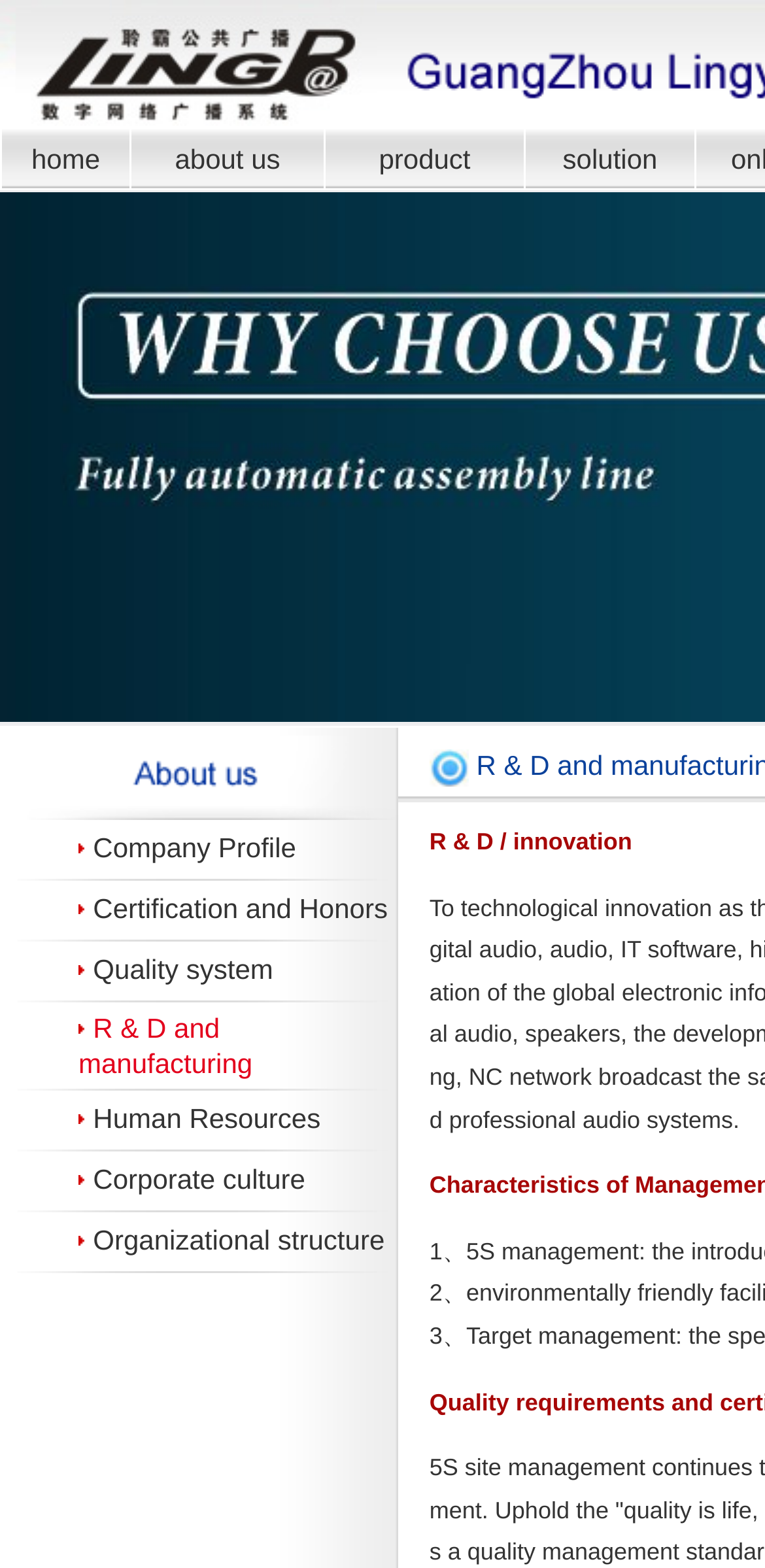Please provide the bounding box coordinates for the element that needs to be clicked to perform the instruction: "learn about certification and honors". The coordinates must consist of four float numbers between 0 and 1, formatted as [left, top, right, bottom].

[0.122, 0.569, 0.507, 0.589]